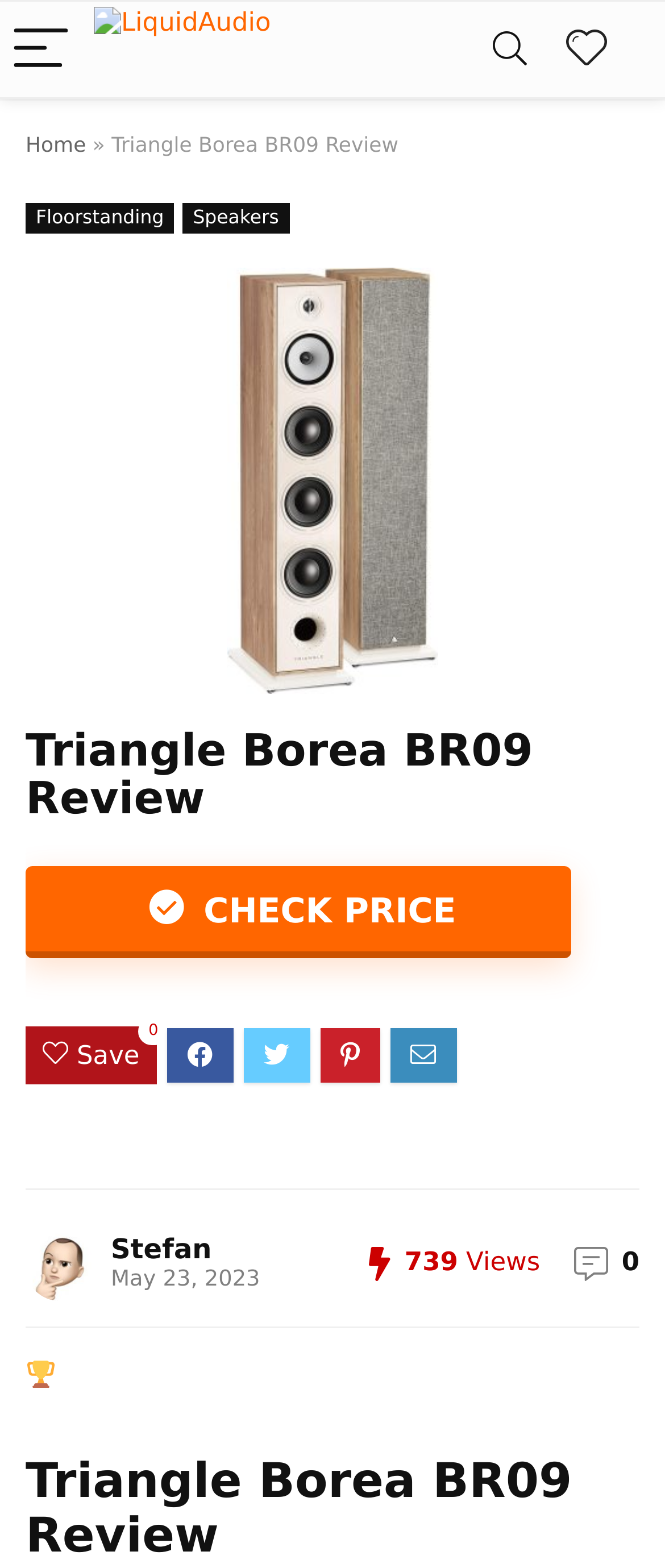Given the element description parent_node: Stefan, identify the bounding box coordinates for the UI element on the webpage screenshot. The format should be (top-left x, top-left y, bottom-right x, bottom-right y), with values between 0 and 1.

[0.038, 0.786, 0.141, 0.83]